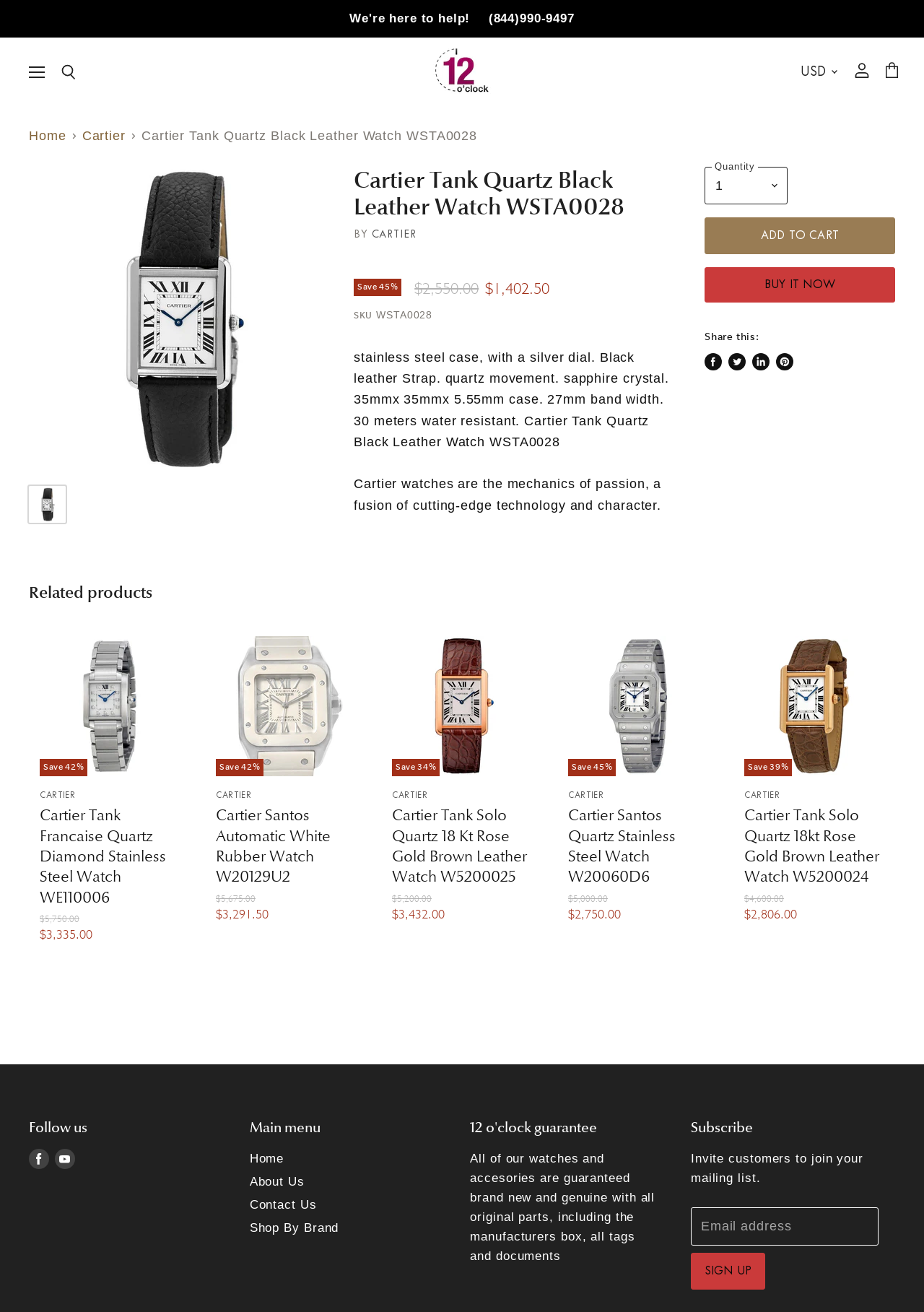What is the material of the watch case?
Provide a concise answer using a single word or phrase based on the image.

Stainless steel